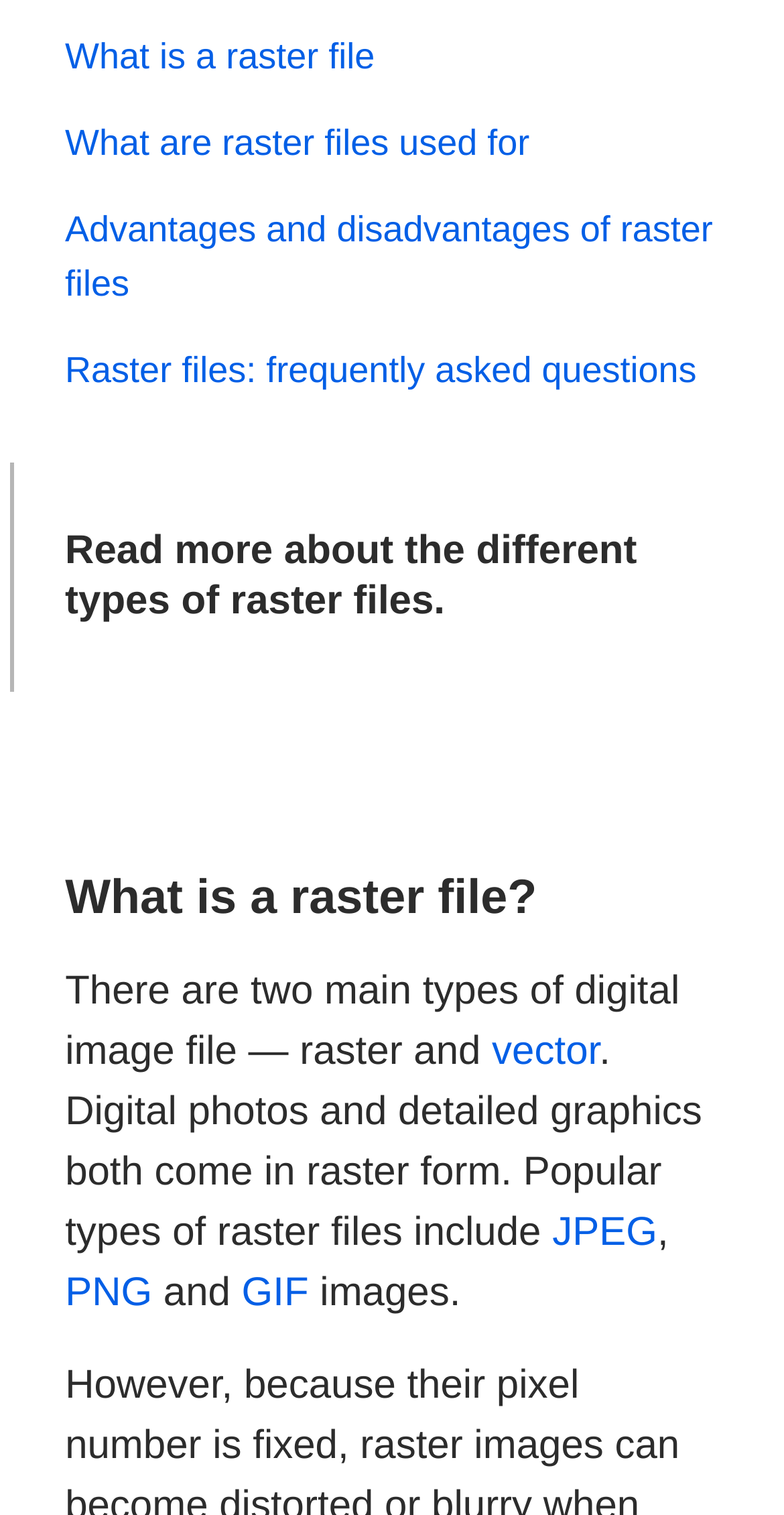Given the element description What is a raster file, identify the bounding box coordinates for the UI element on the webpage screenshot. The format should be (top-left x, top-left y, bottom-right x, bottom-right y), with values between 0 and 1.

[0.083, 0.024, 0.478, 0.05]